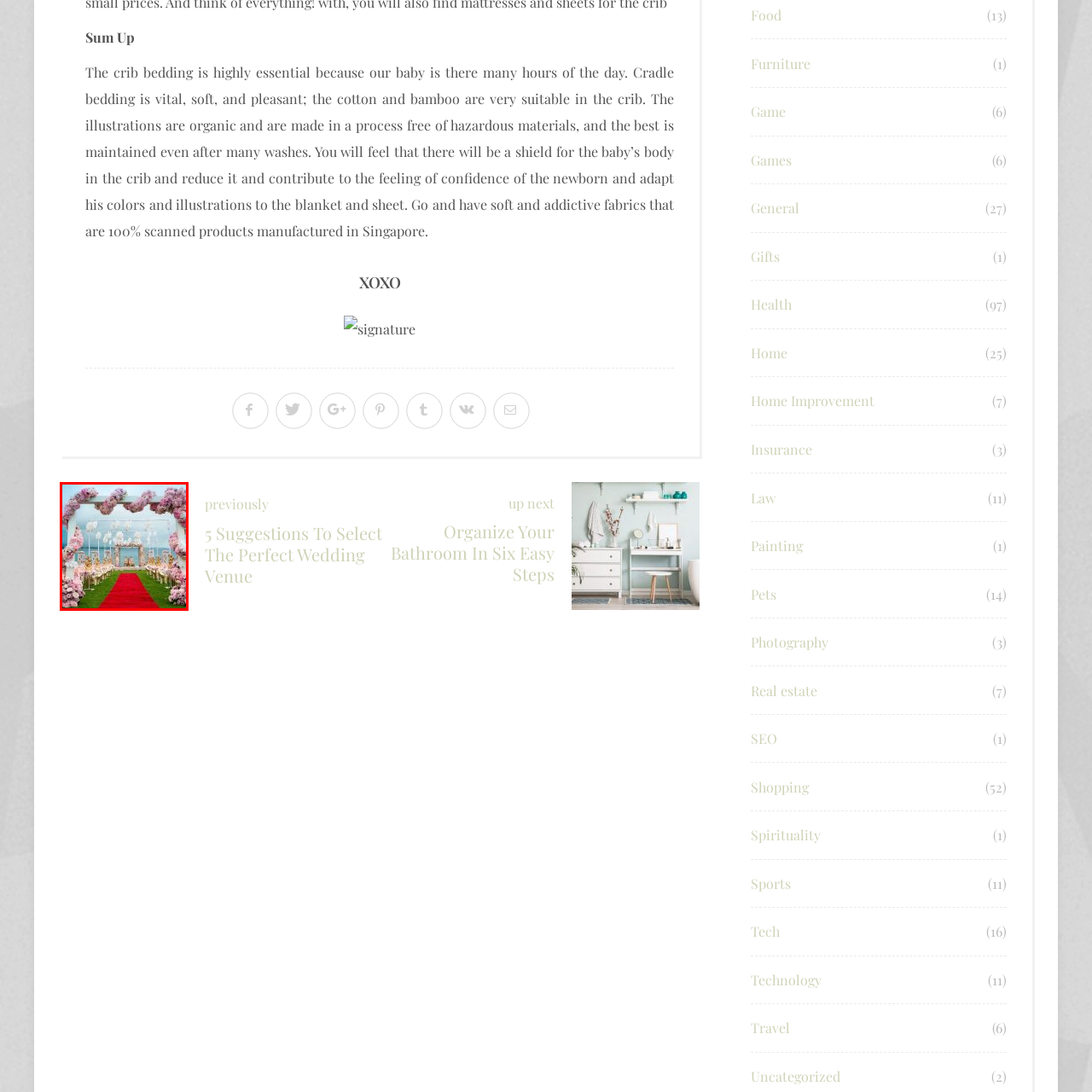What is above the archway?
Look closely at the image contained within the red bounding box and answer the question in detail, using the visual information present.

The question asks about the decoration above the archway in the wedding venue. The caption states that 'ornamental drapes of flowers enhance the archway', providing the answer to the question.